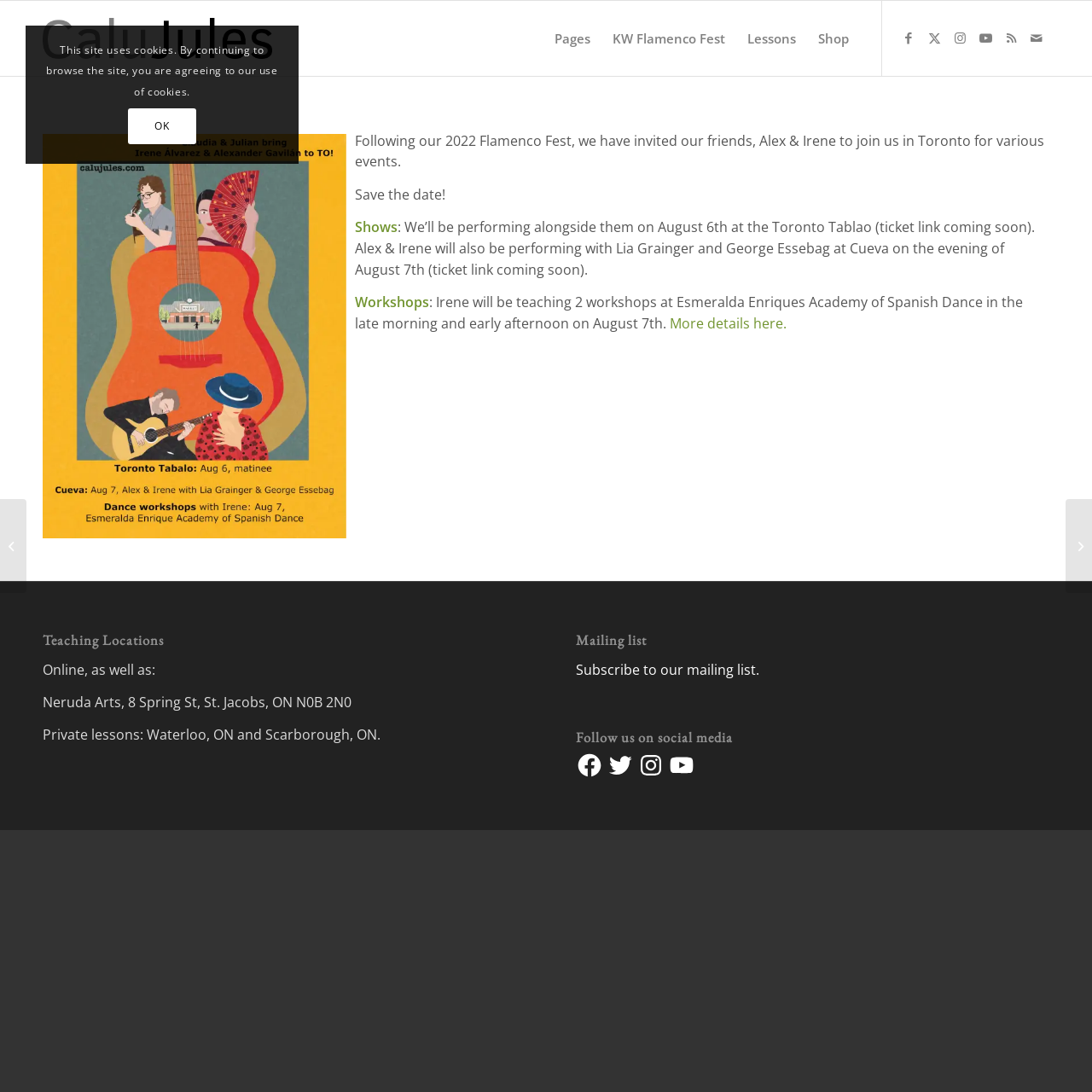Find the bounding box coordinates of the clickable region needed to perform the following instruction: "Click CaluJules logo". The coordinates should be provided as four float numbers between 0 and 1, i.e., [left, top, right, bottom].

[0.039, 0.001, 0.249, 0.07]